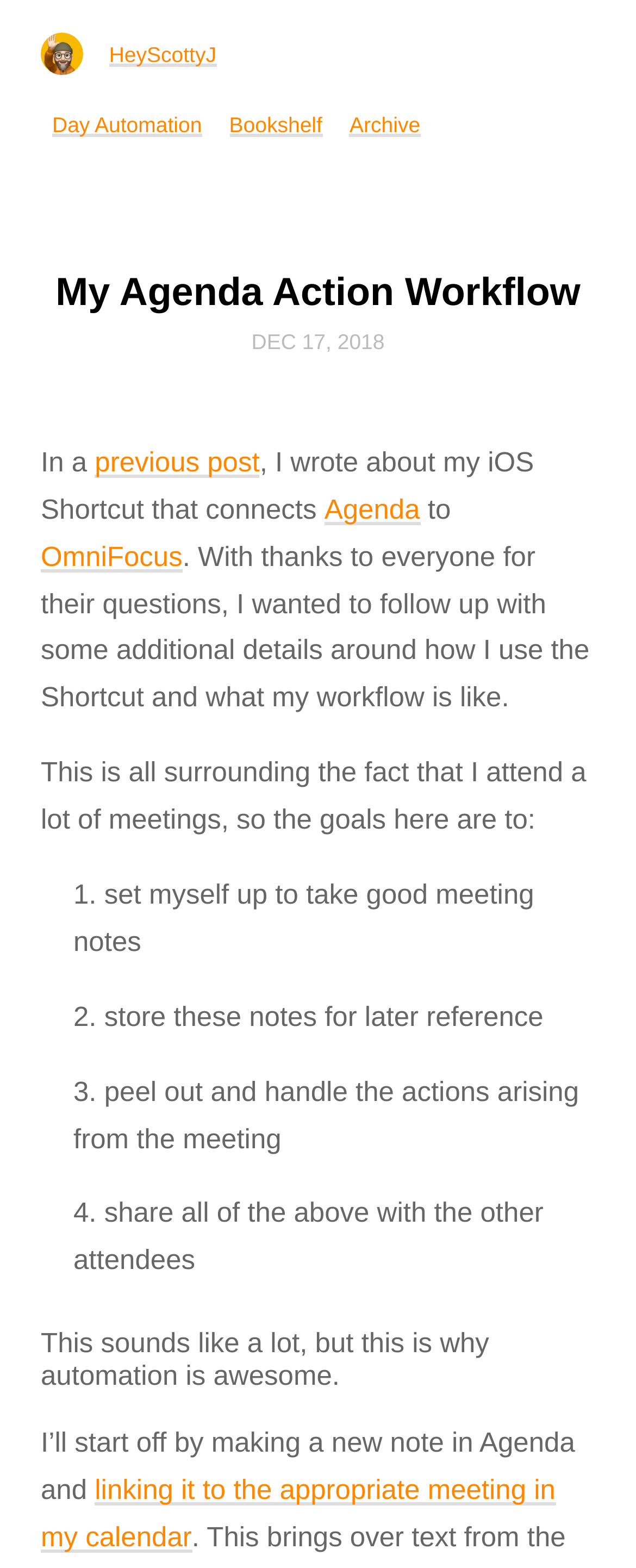Please provide a short answer using a single word or phrase for the question:
What is the date of the post?

DEC 17, 2018